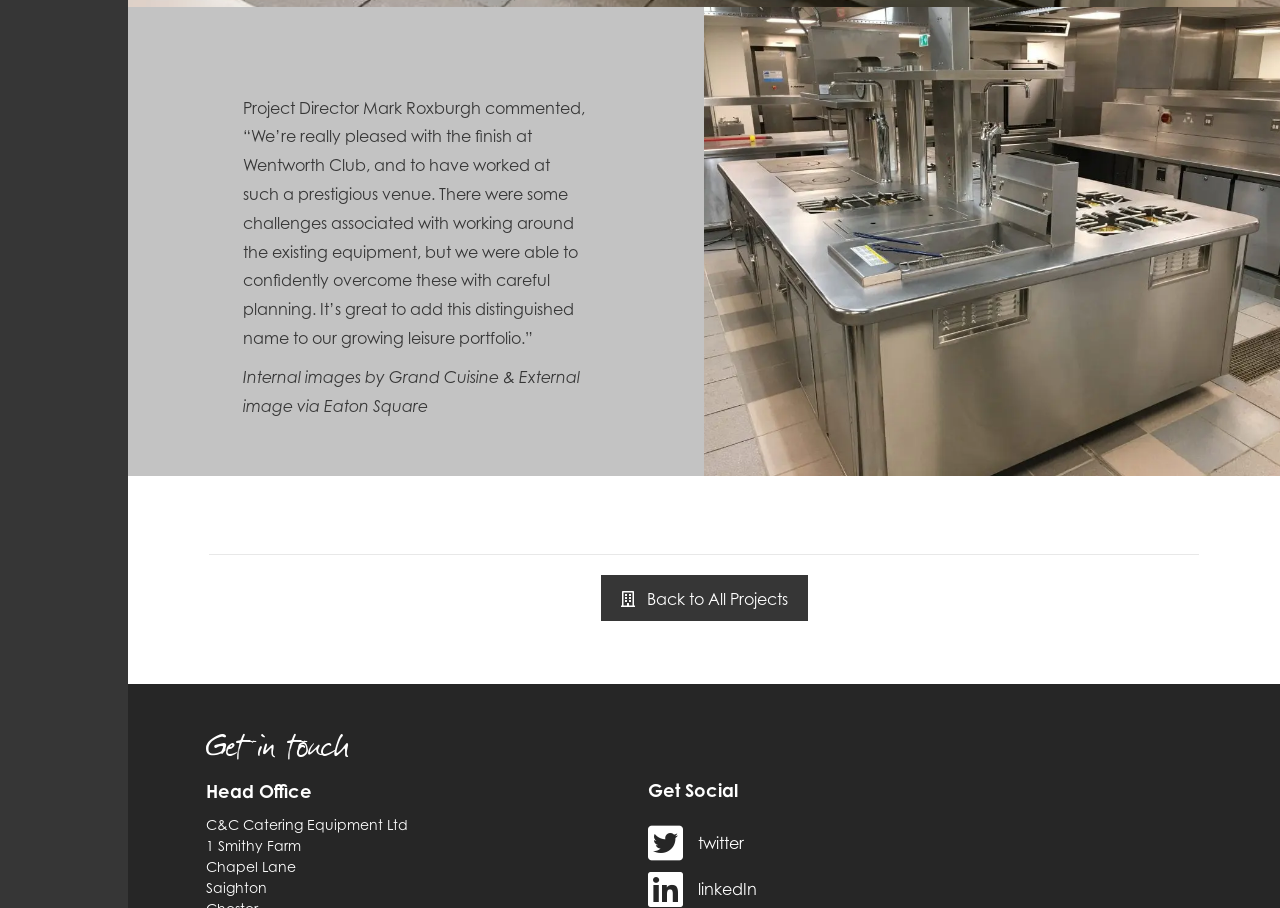Give a one-word or short phrase answer to this question: 
What social media platform is linked?

Twitter